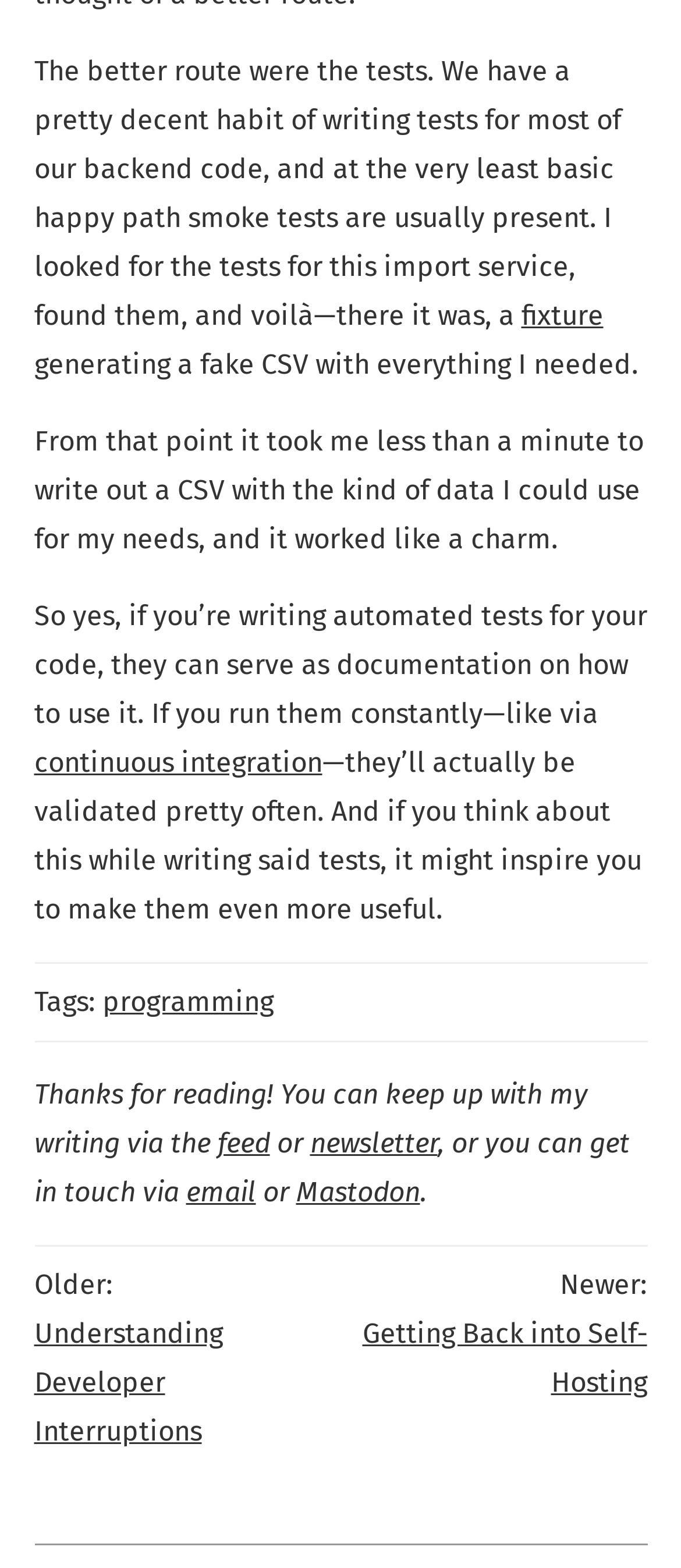How can readers keep up with the author's writing?
Give a detailed explanation using the information visible in the image.

The author provides links to their feed and newsletter at the end of the article, suggesting that readers can keep up with their writing through these channels.